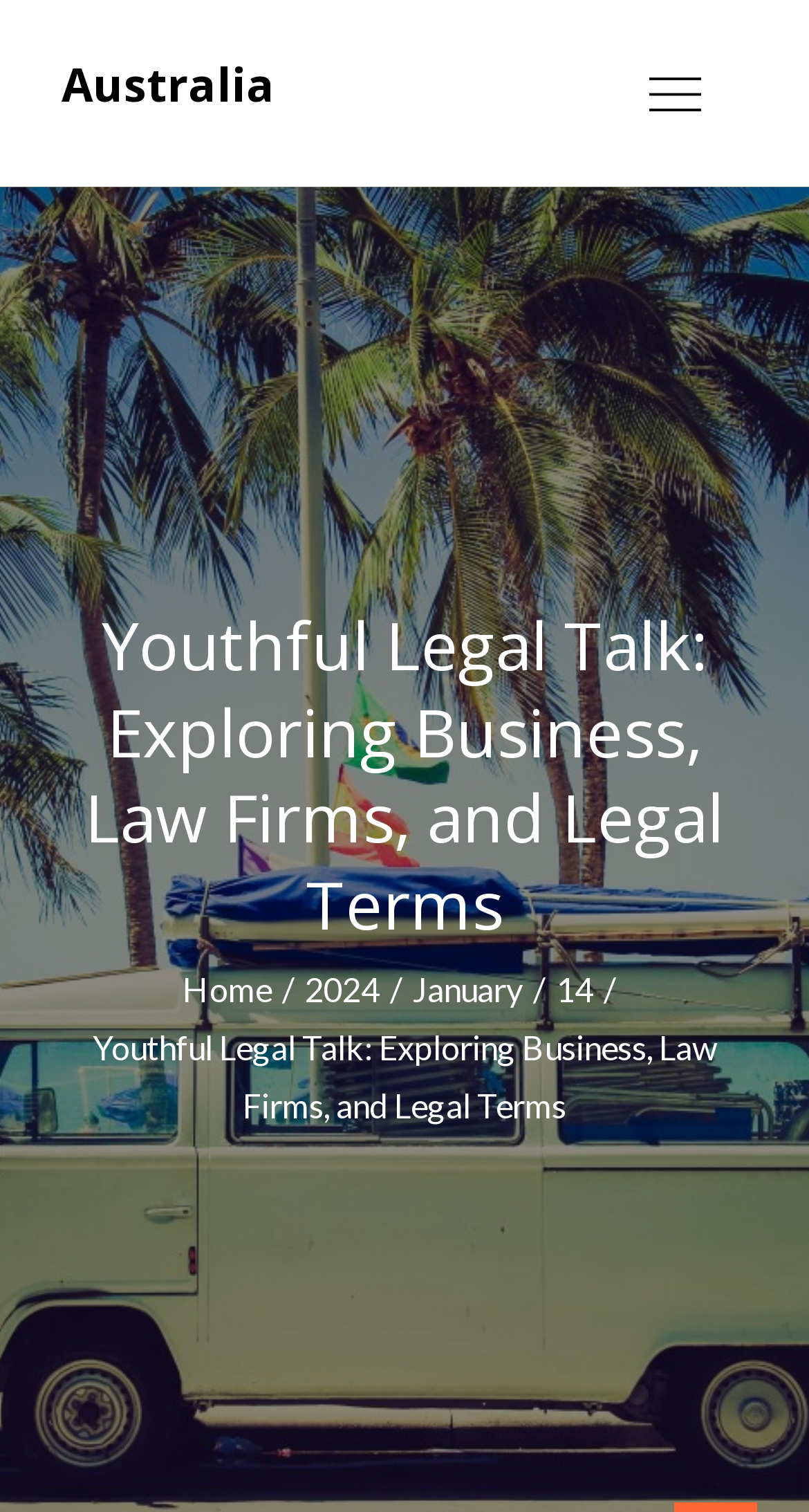Construct a comprehensive caption that outlines the webpage's structure and content.

The webpage is focused on Youthful Legal Talk, exploring business, law firms, and legal terms in Australia. At the top, there is a heading with the title "Youthful Legal Talk: Exploring Business, Law Firms, and Legal Terms". Below the heading, there is a navigation section with breadcrumbs, consisting of four links: "Home", "2024", "January", and "14". 

On the left side, there are multiple links related to steroids, including "did arnold schwarzenegger take steroids", "best legal steroids", "hgh steroids", and others. These links are stacked vertically, with the first link at the top and the last link at the bottom. 

On the right side, there is a button with no text, which controls the primary menu. Above the button, there is a link to "Australia". 

At the bottom of the page, there is a static text with the same title as the heading, "Youthful Legal Talk: Exploring Business, Law Firms, and Legal Terms".